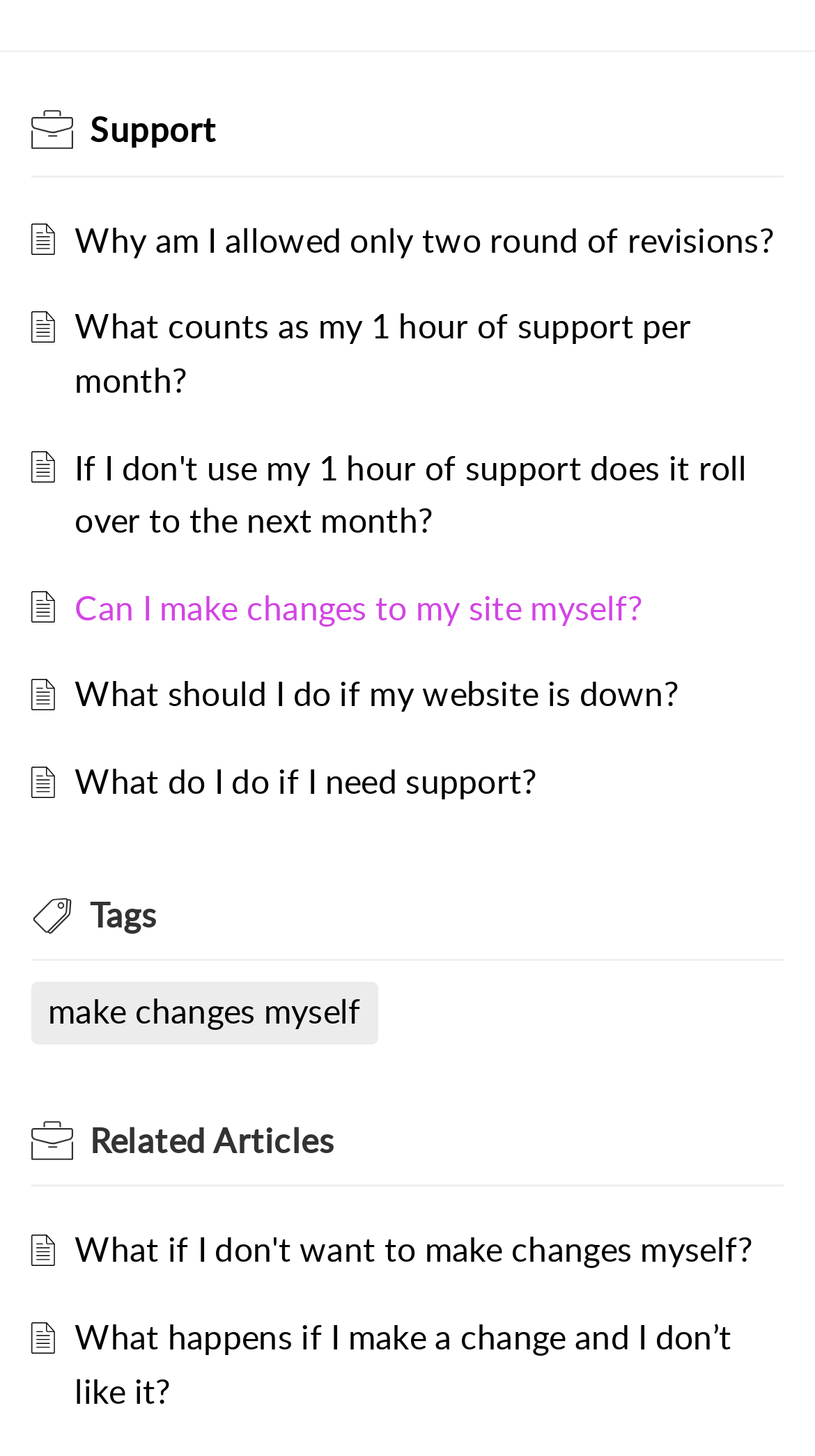Using a single word or phrase, answer the following question: 
What is the main topic of the webpage?

Support